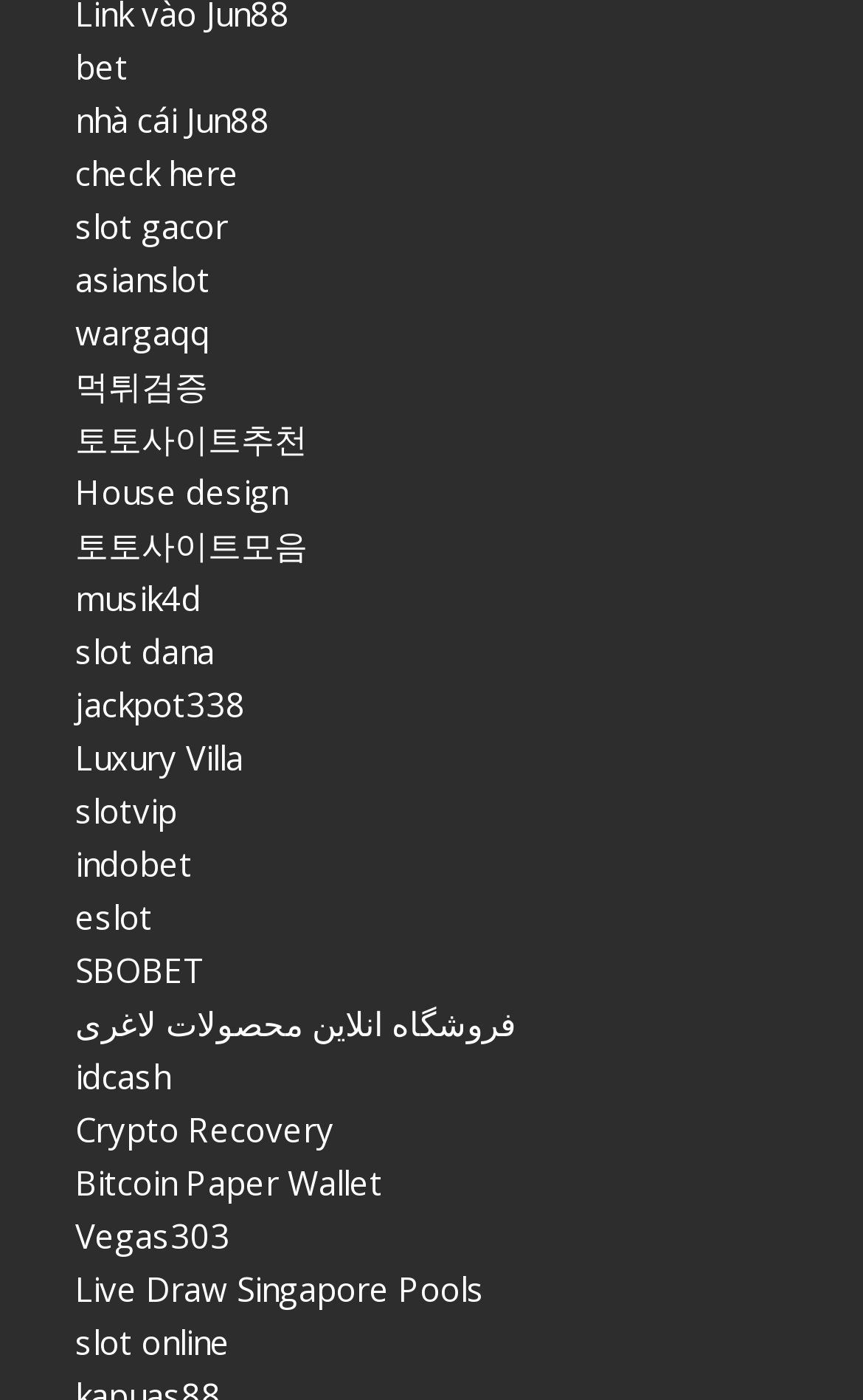Identify the bounding box coordinates of the clickable region necessary to fulfill the following instruction: "check house design". The bounding box coordinates should be four float numbers between 0 and 1, i.e., [left, top, right, bottom].

[0.087, 0.335, 0.333, 0.367]